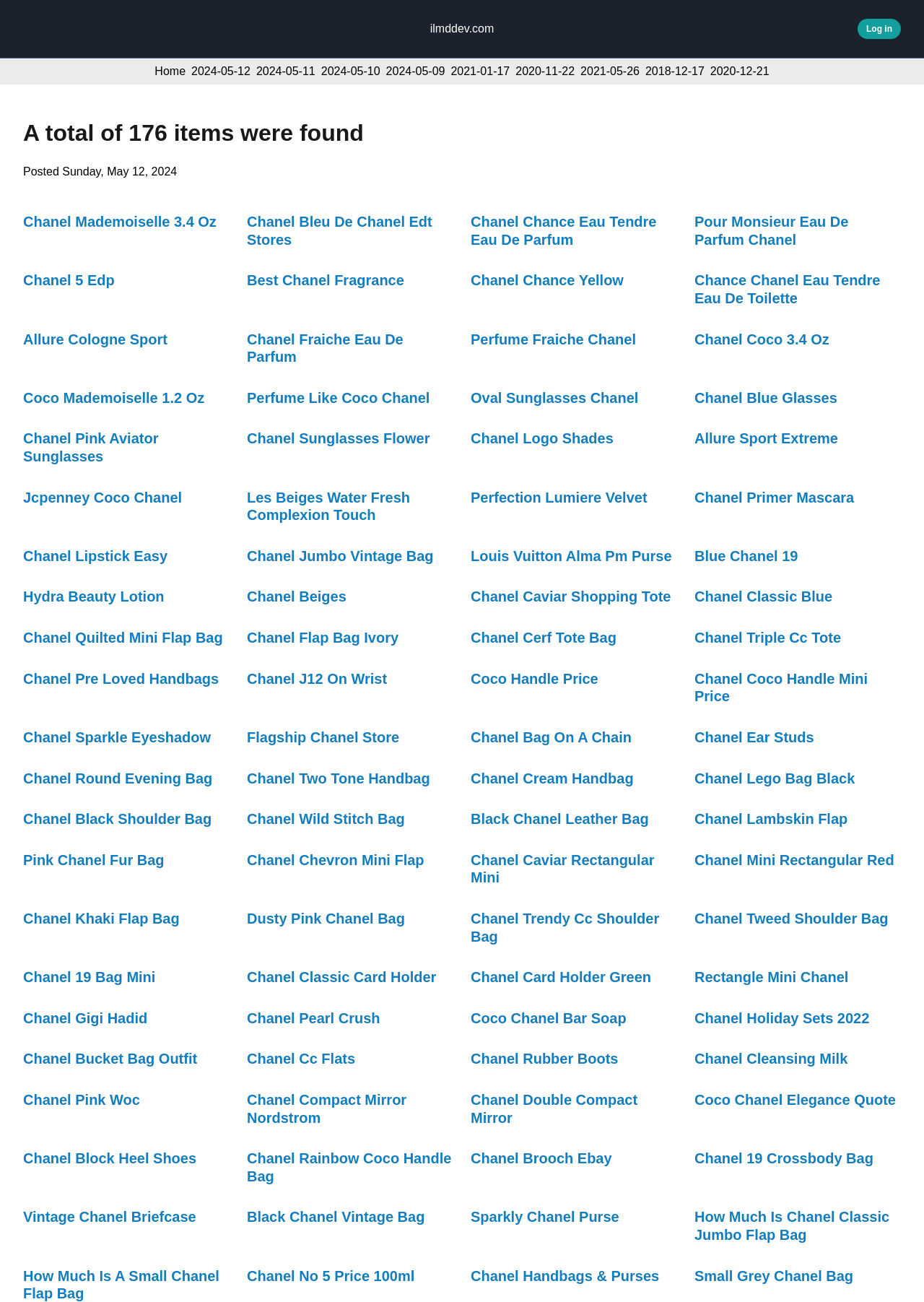Please find the bounding box coordinates of the element that you should click to achieve the following instruction: "Explore the '2024-05-12' daily update". The coordinates should be presented as four float numbers between 0 and 1: [left, top, right, bottom].

[0.207, 0.05, 0.271, 0.059]